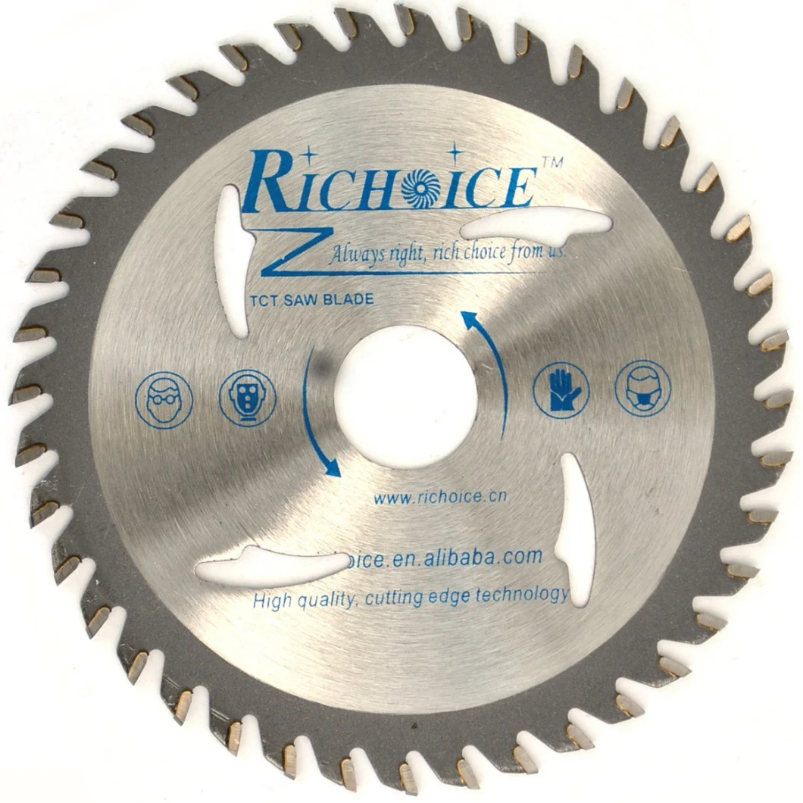Refer to the screenshot and give an in-depth answer to this question: What is the purpose of the round hole in the center of the blade?

The round hole in the center of the blade is designed for mounting the blade onto a saw, allowing it to be securely attached and ready for use in various woodworking projects.